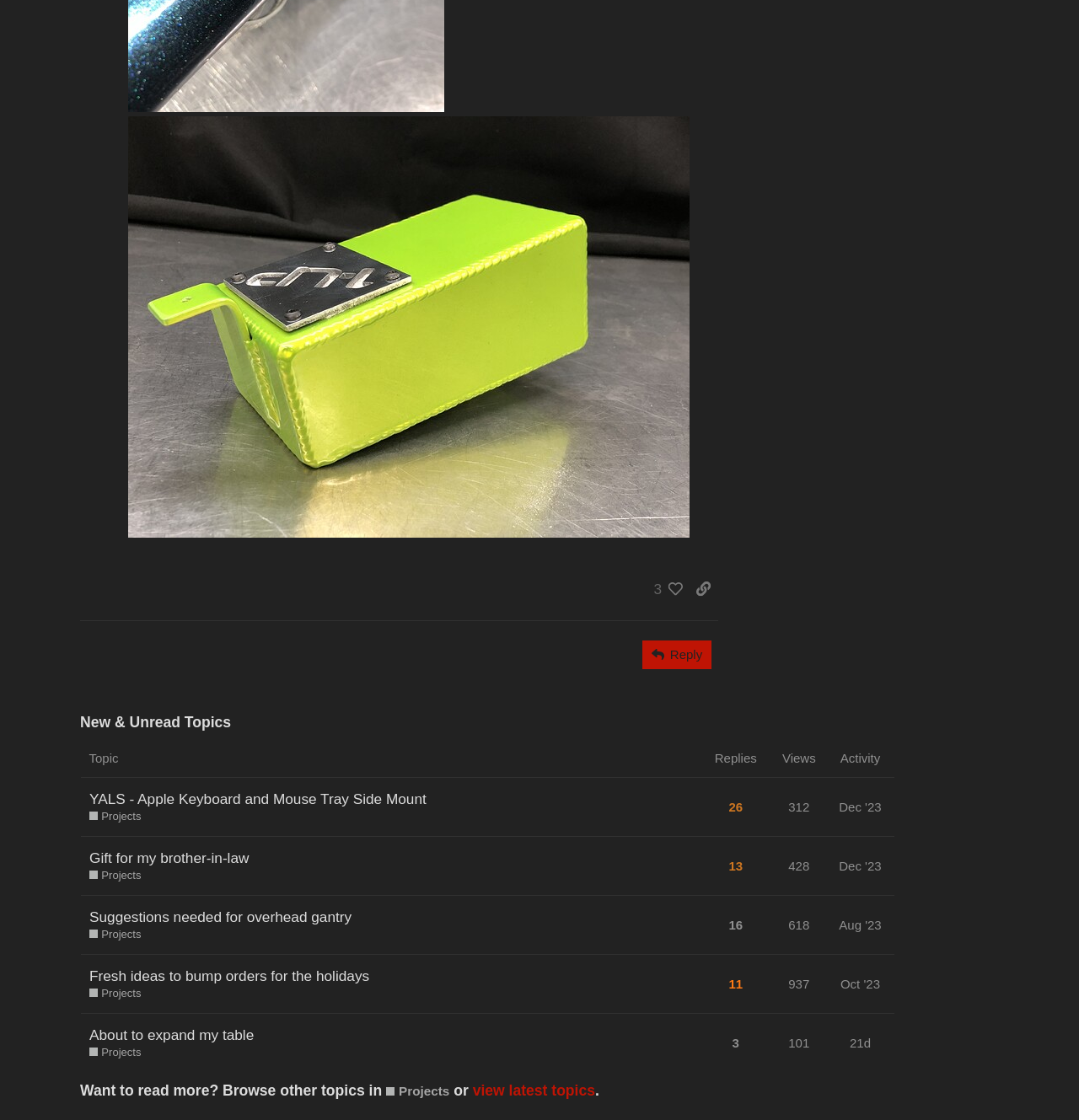Determine the bounding box coordinates for the region that must be clicked to execute the following instruction: "View user contributed projects".

[0.083, 0.722, 0.131, 0.736]